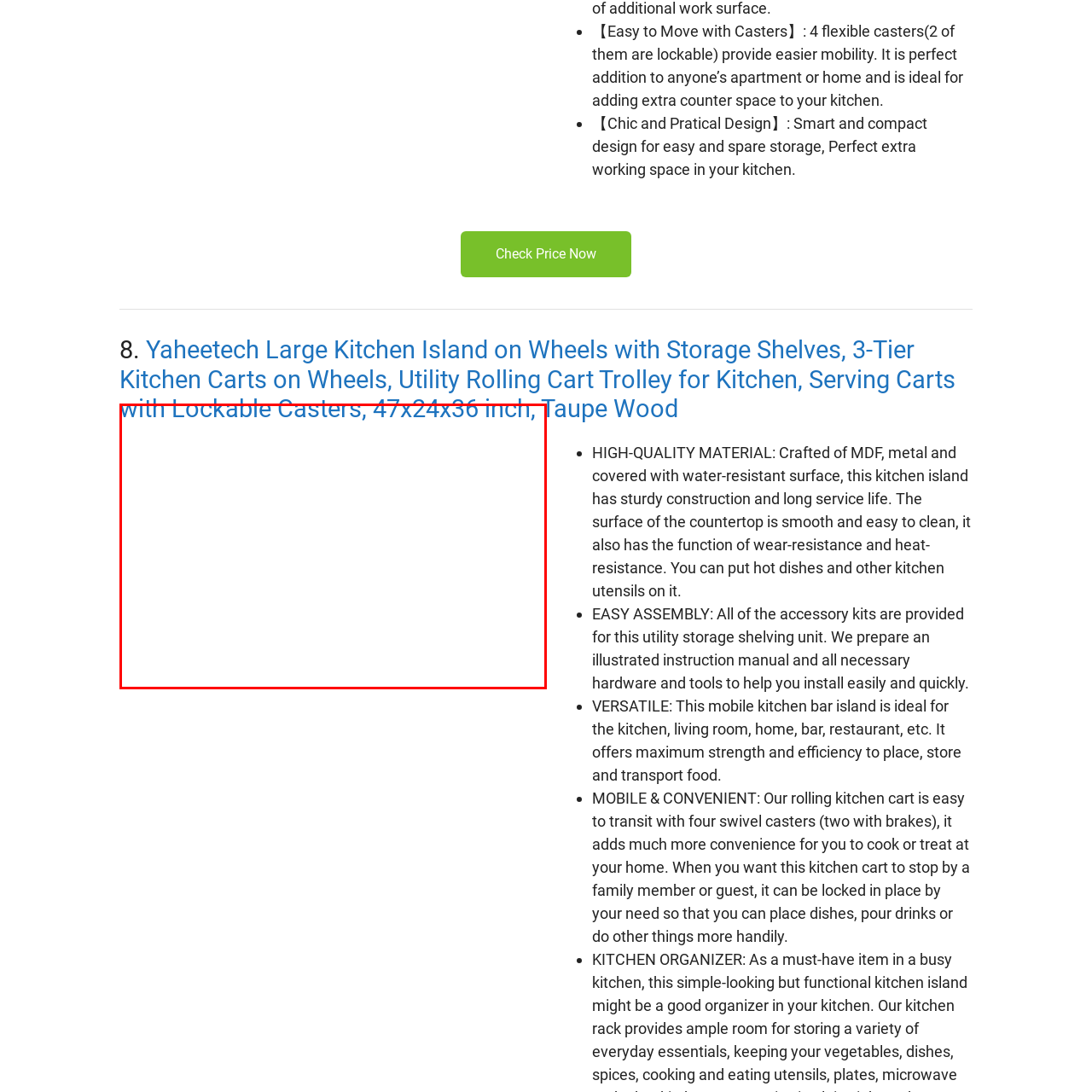View the image surrounded by the red border, What is the purpose of the lockable casters?
 Answer using a single word or phrase.

to secure in place